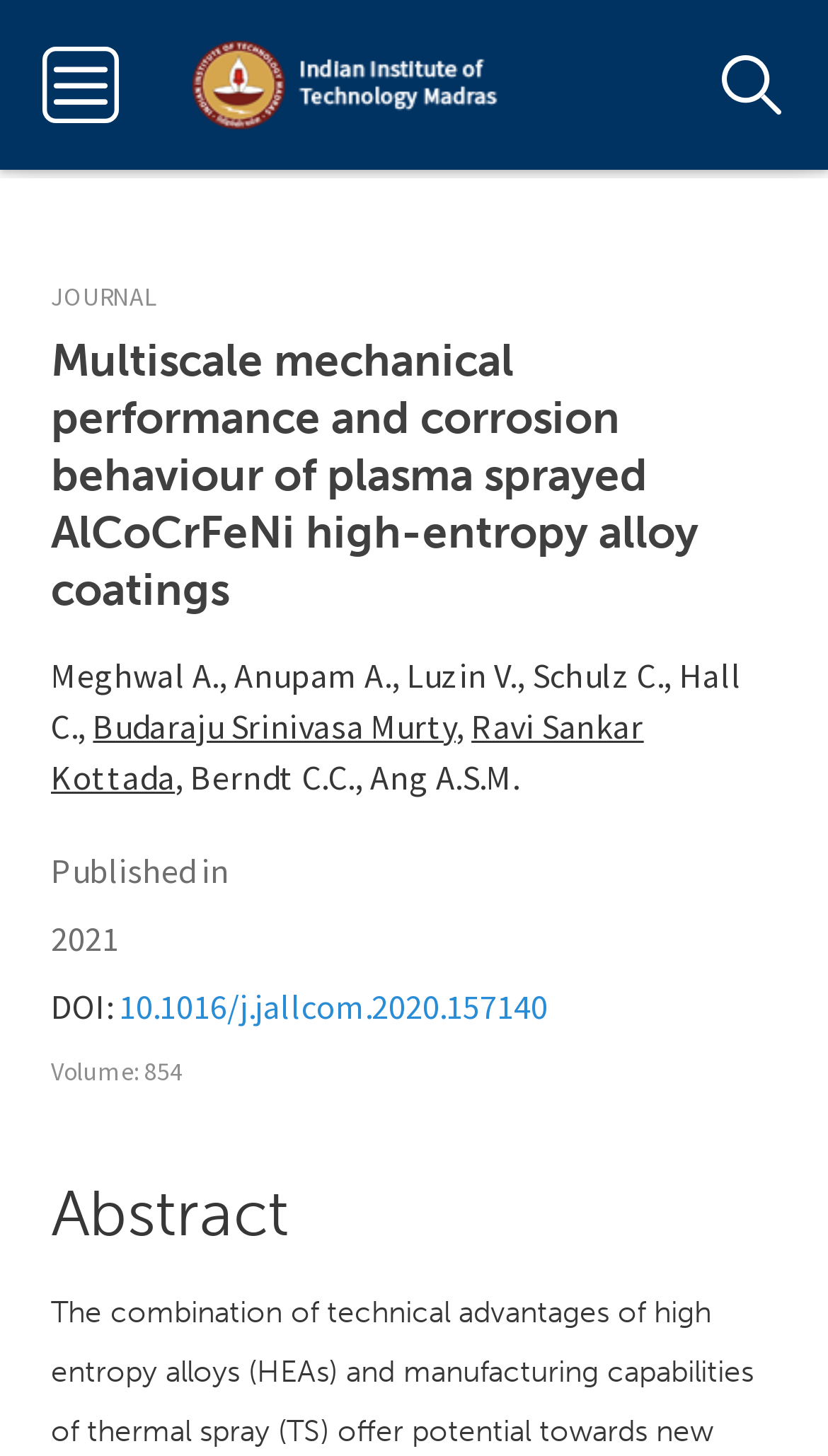What is the DOI of the paper?
Please answer using one word or phrase, based on the screenshot.

10.1016/j.jallcom.2020.157140